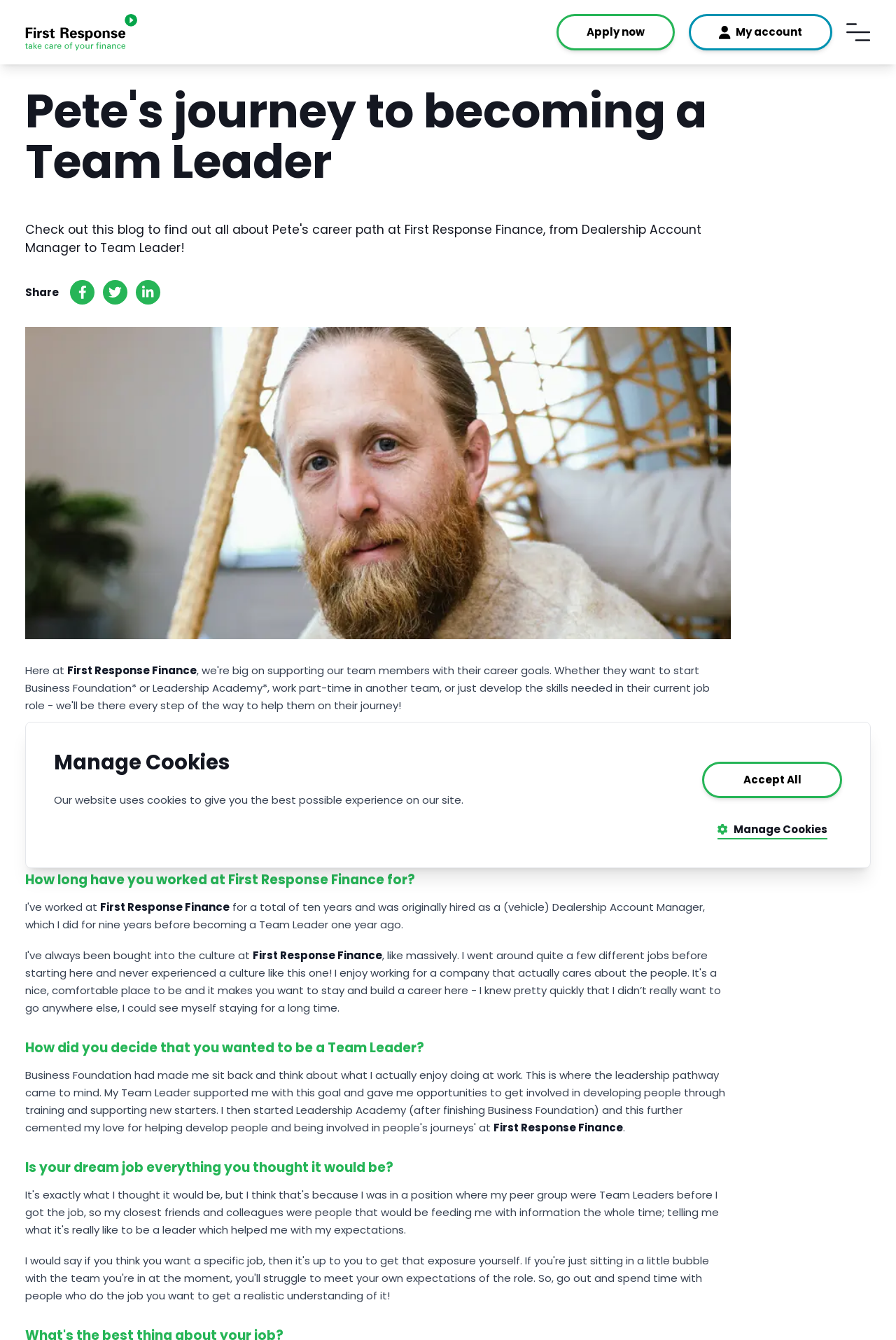Show the bounding box coordinates for the HTML element as described: "parent_node: Apply now title="Open Nav"".

[0.945, 0.015, 0.972, 0.034]